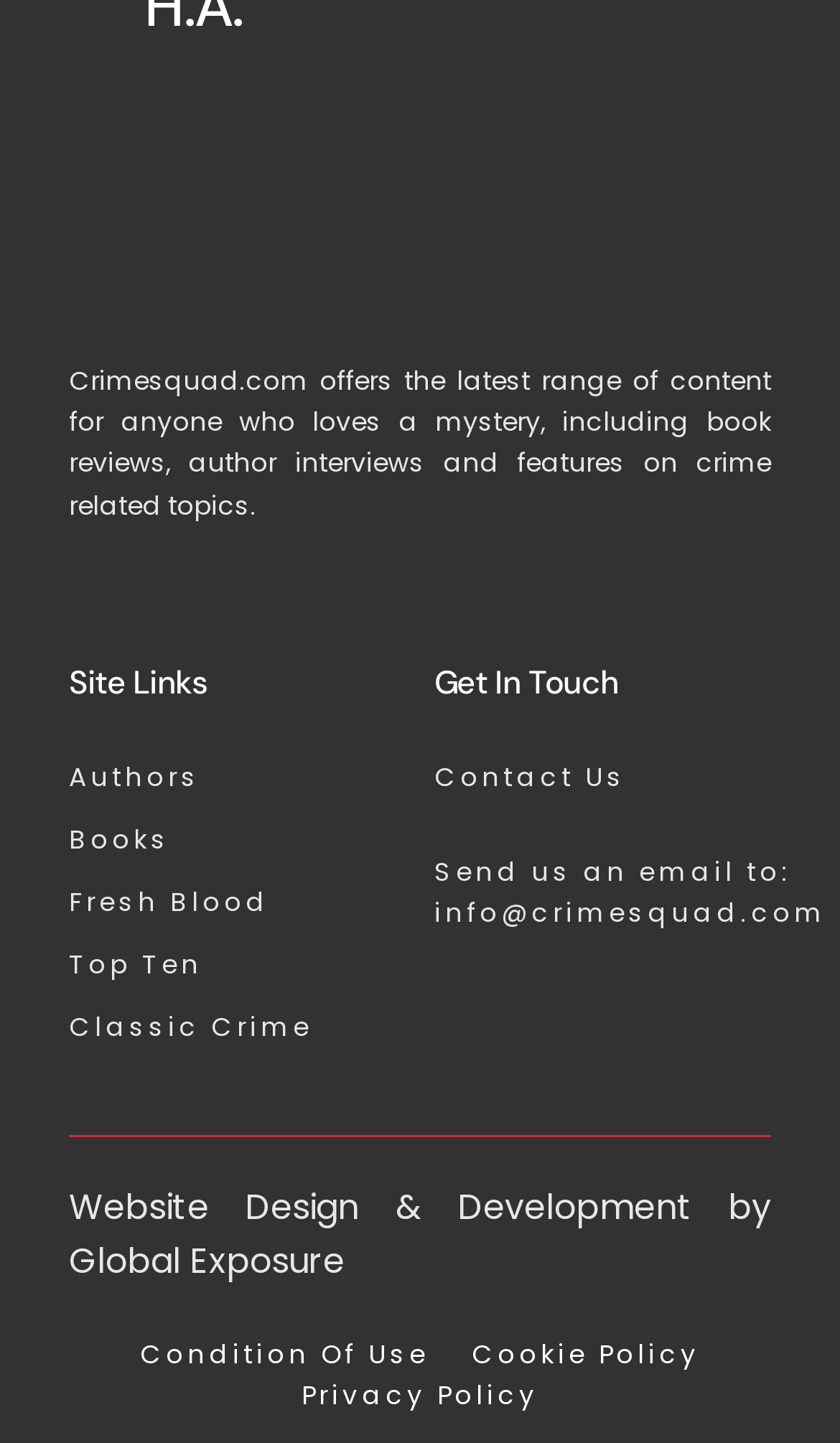Specify the bounding box coordinates of the region I need to click to perform the following instruction: "Click on Authors". The coordinates must be four float numbers in the range of 0 to 1, i.e., [left, top, right, bottom].

[0.082, 0.523, 0.483, 0.552]